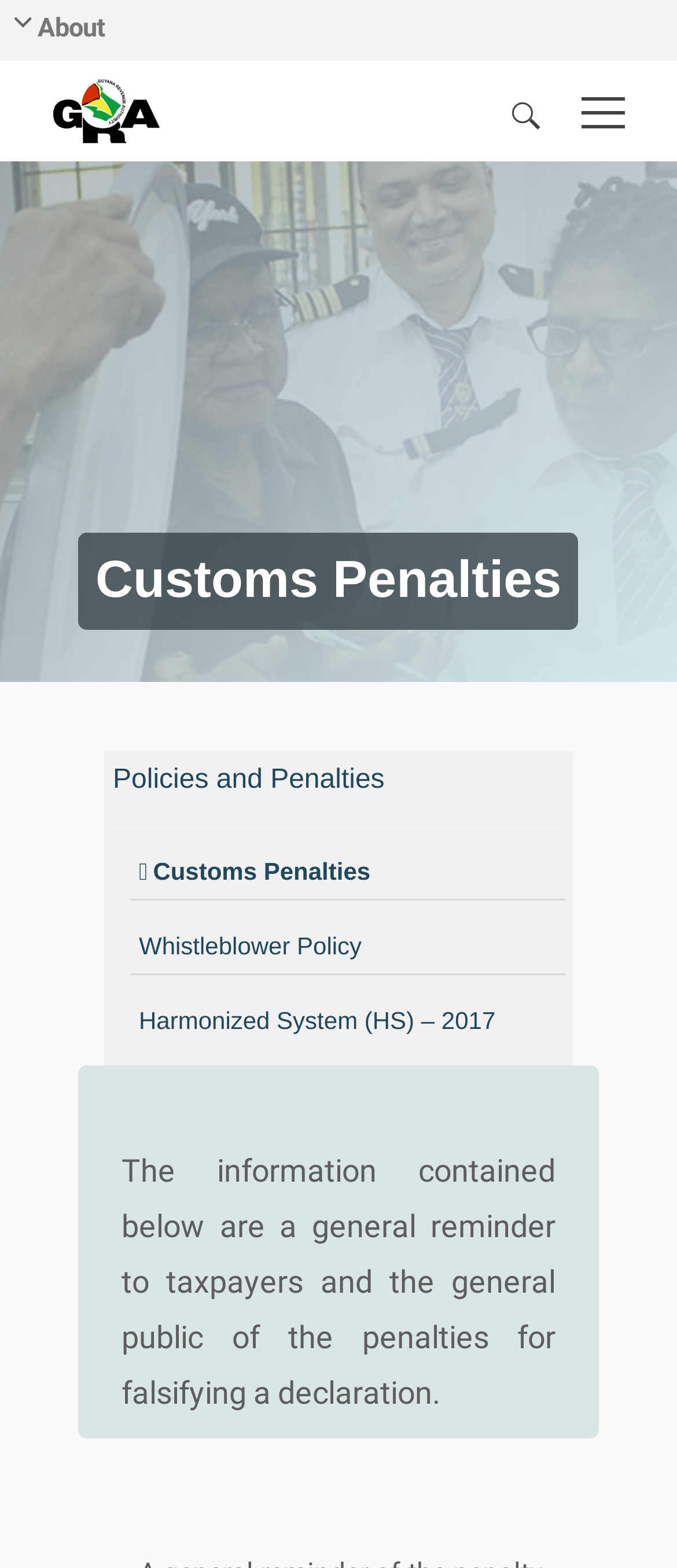Please provide the bounding box coordinate of the region that matches the element description: Whistleblower Policy. Coordinates should be in the format (top-left x, top-left y, bottom-right x, bottom-right y) and all values should be between 0 and 1.

[0.192, 0.592, 0.534, 0.615]